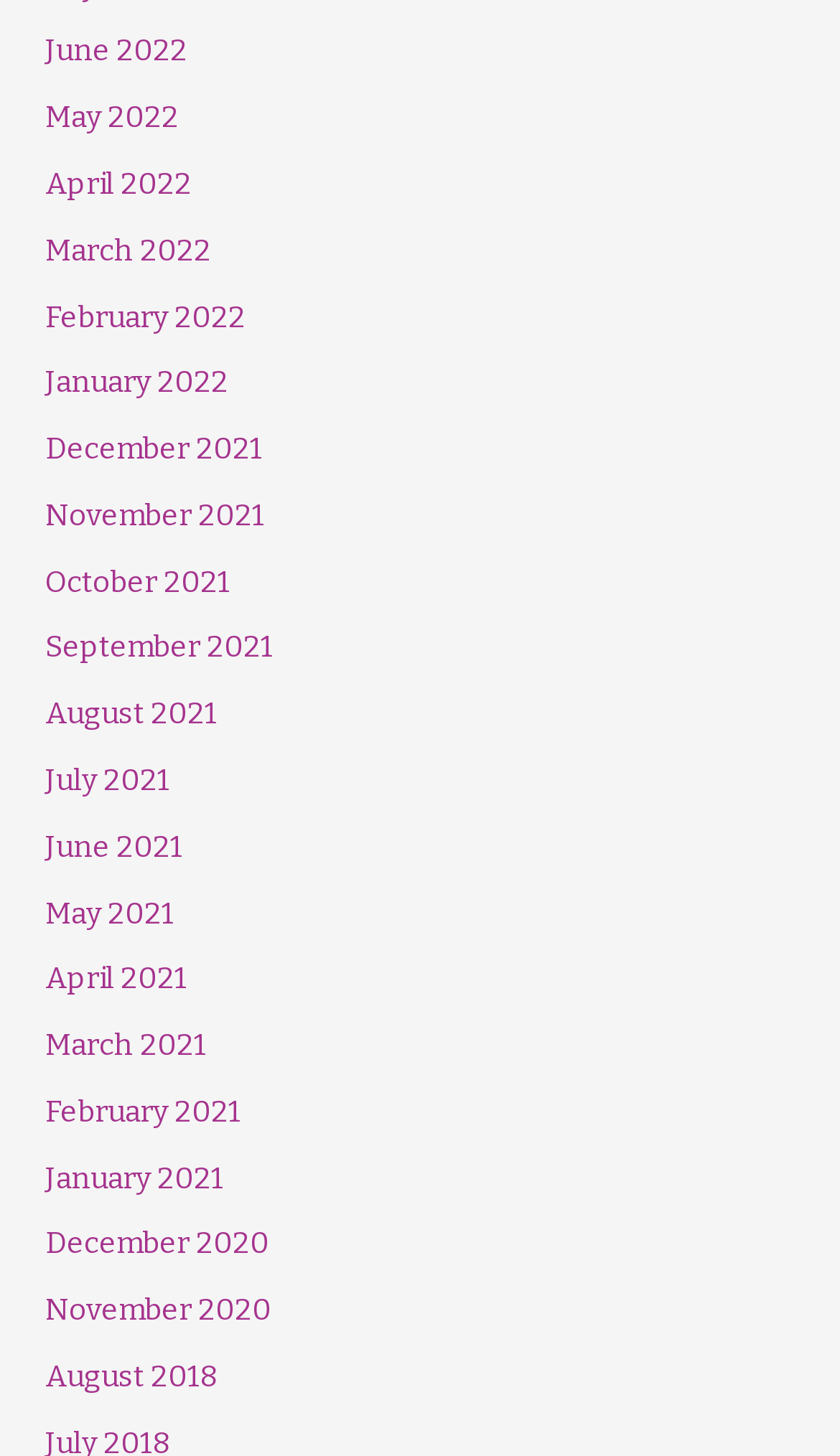Please provide the bounding box coordinates for the element that needs to be clicked to perform the instruction: "view January 2022". The coordinates must consist of four float numbers between 0 and 1, formatted as [left, top, right, bottom].

[0.054, 0.25, 0.272, 0.275]